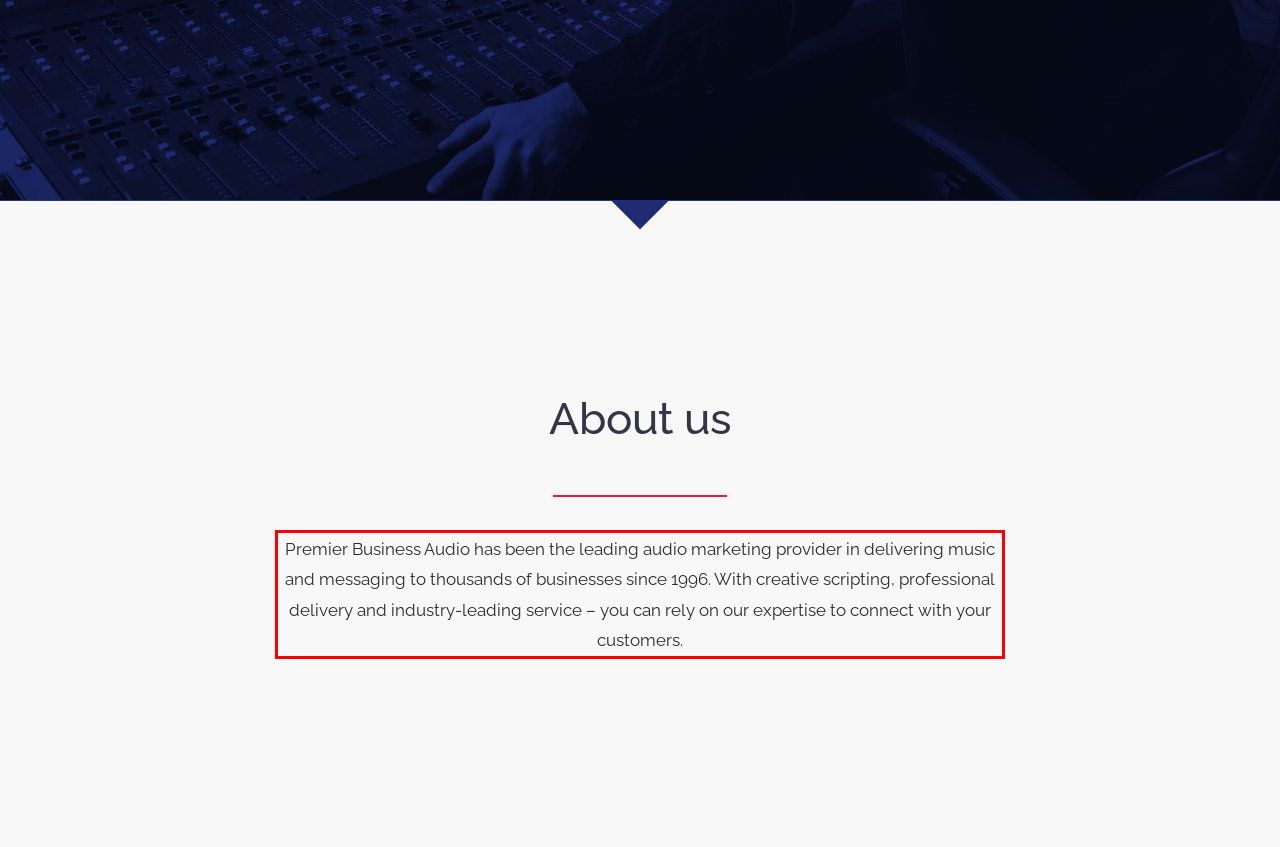Given the screenshot of the webpage, identify the red bounding box, and recognize the text content inside that red bounding box.

Premier Business Audio has been the leading audio marketing provider in delivering music and messaging to thousands of businesses since 1996. With creative scripting, professional delivery and industry-leading service – you can rely on our expertise to connect with your customers.